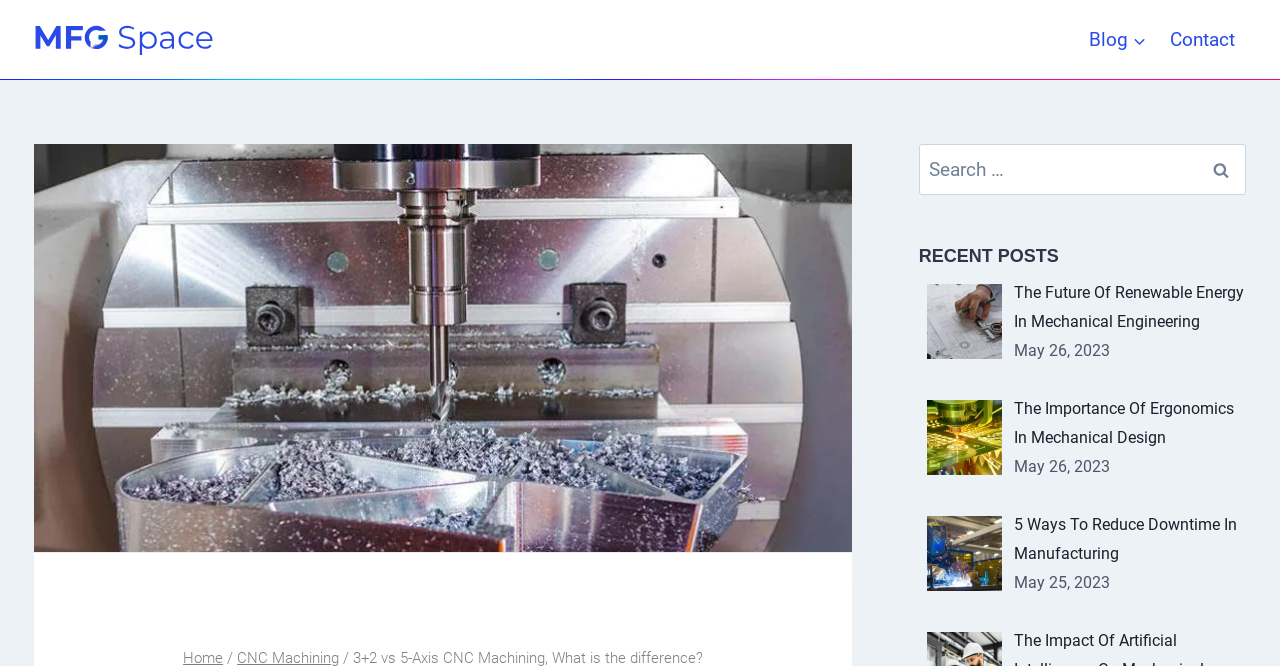Locate the bounding box coordinates of the area that needs to be clicked to fulfill the following instruction: "Click on the MFG Space logo". The coordinates should be in the format of four float numbers between 0 and 1, namely [left, top, right, bottom].

[0.027, 0.036, 0.167, 0.084]